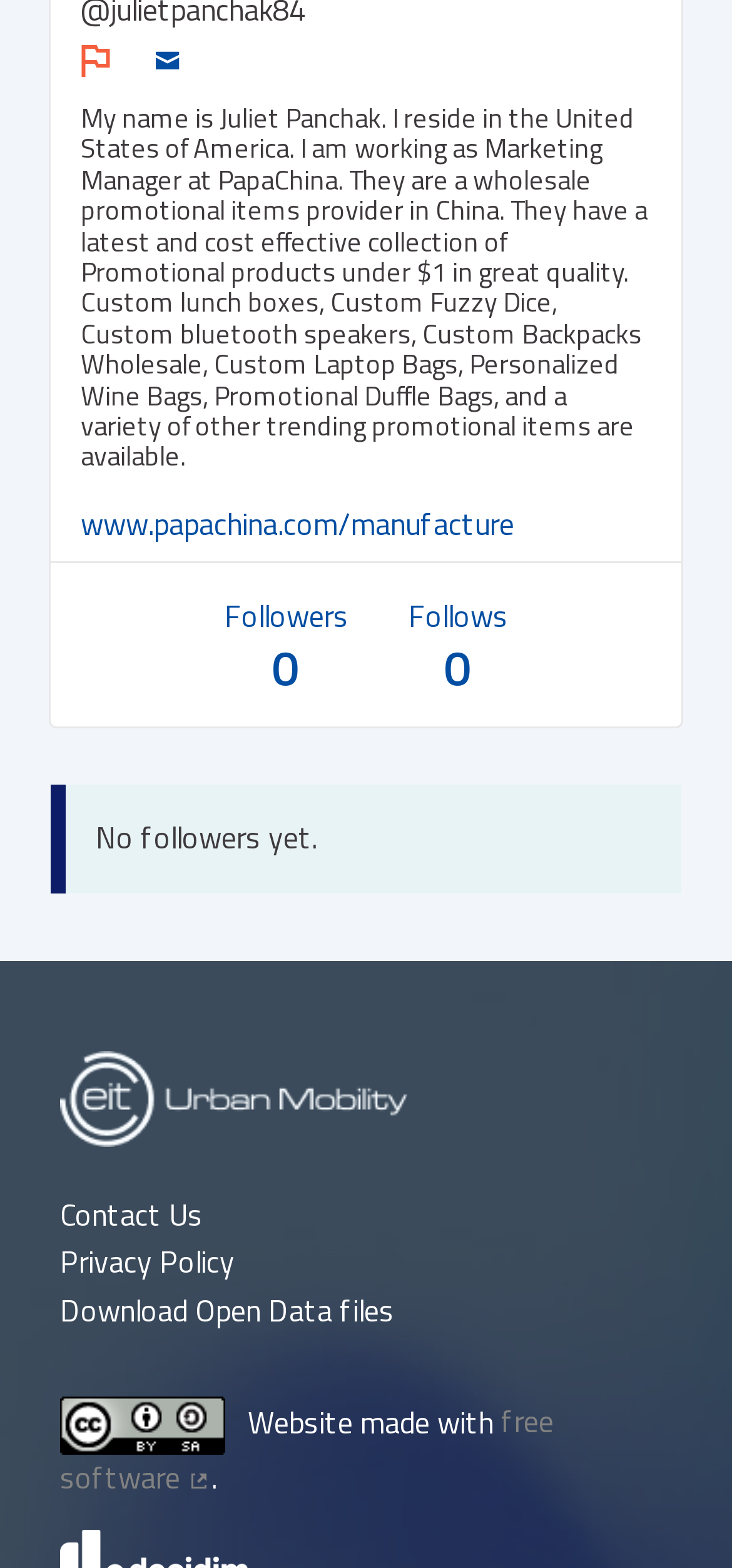Please locate the bounding box coordinates of the element that needs to be clicked to achieve the following instruction: "Visit the 'Contact' page". The coordinates should be four float numbers between 0 and 1, i.e., [left, top, right, bottom].

[0.213, 0.019, 0.245, 0.056]